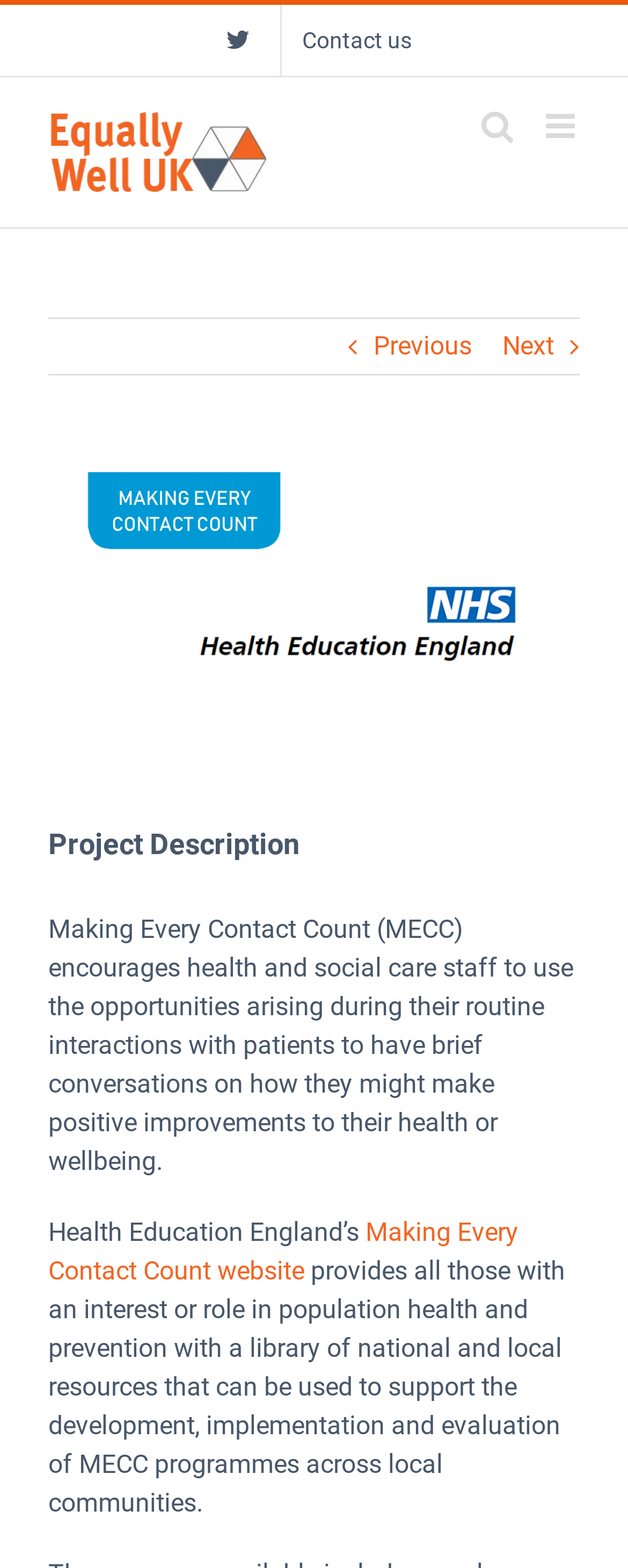Can you give a comprehensive explanation to the question given the content of the image?
What is the purpose of the 'Making Every Contact Count website'?

By examining the link element at coordinates [0.077, 0.775, 0.826, 0.82], I found that the 'Making Every Contact Count website' provides resources for MECC programmes, including a library of national and local resources that can be used to support the development, implementation, and evaluation of MECC programmes across local communities.